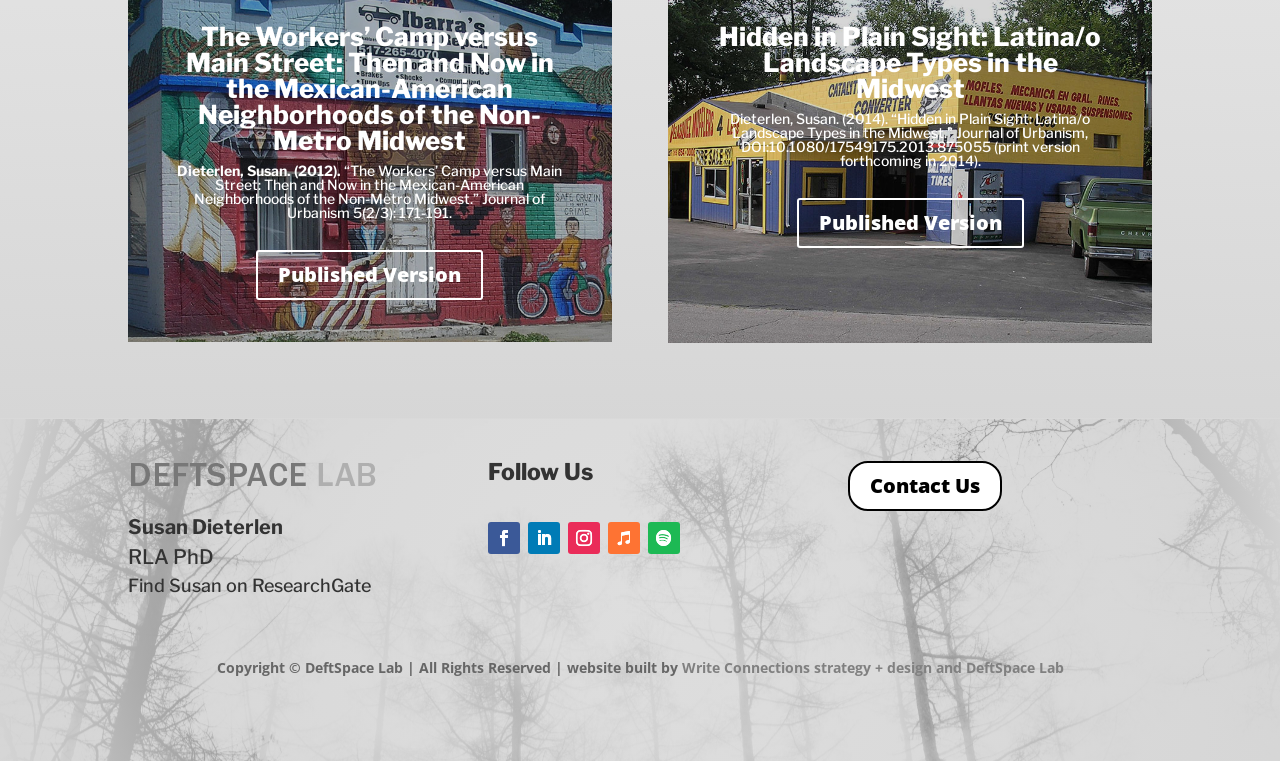Using the element description: "Contact Us", determine the bounding box coordinates for the specified UI element. The coordinates should be four float numbers between 0 and 1, [left, top, right, bottom].

[0.663, 0.606, 0.783, 0.672]